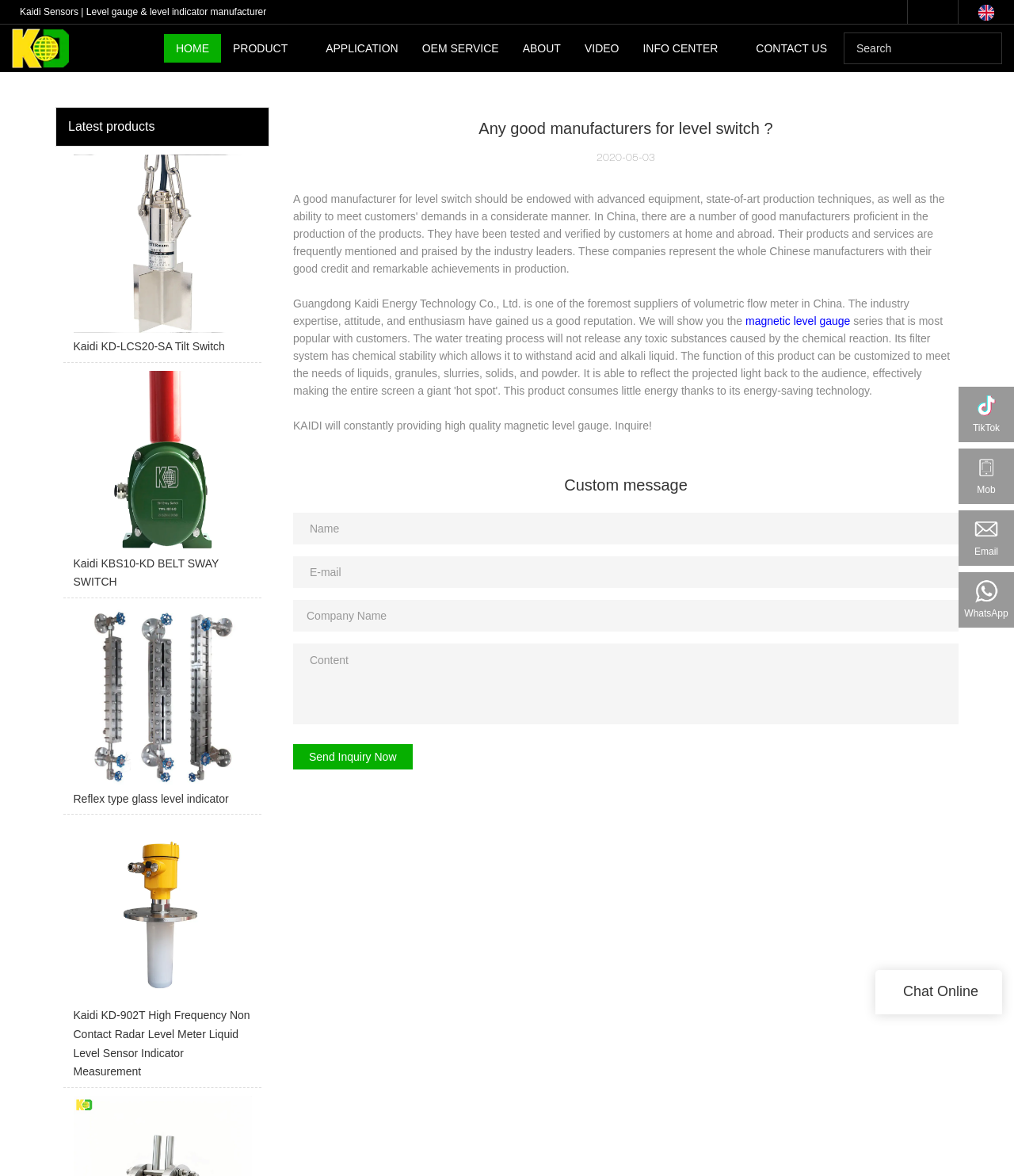Refer to the image and provide an in-depth answer to the question: 
What type of products does the company provide?

I inferred this by looking at the text and images on the webpage, which mention level switches, magnetic level gauges, and other related products.